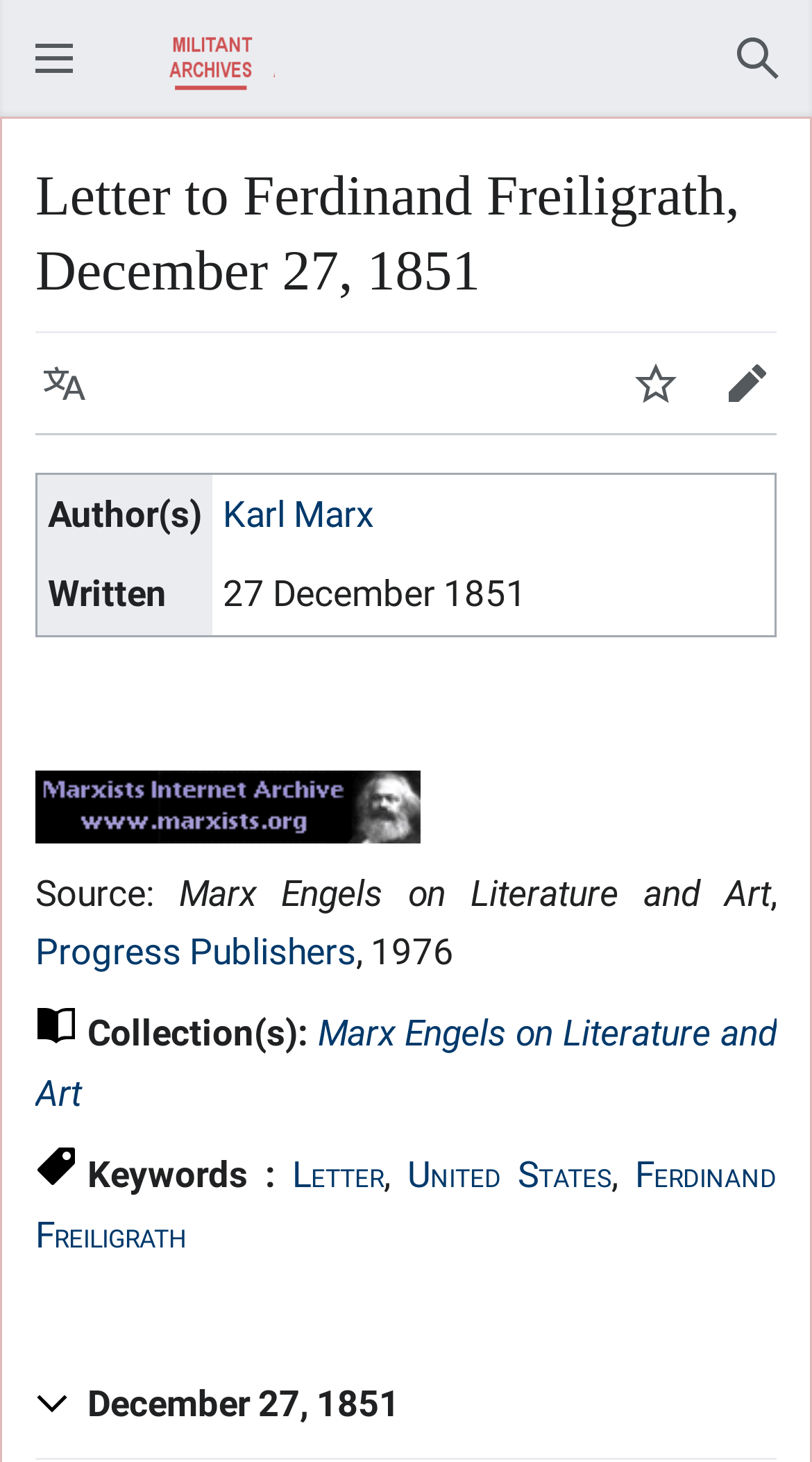Who wrote the letter?
Based on the screenshot, give a detailed explanation to answer the question.

The answer can be found in the table on the webpage, which lists the author of the letter as Karl Marx.